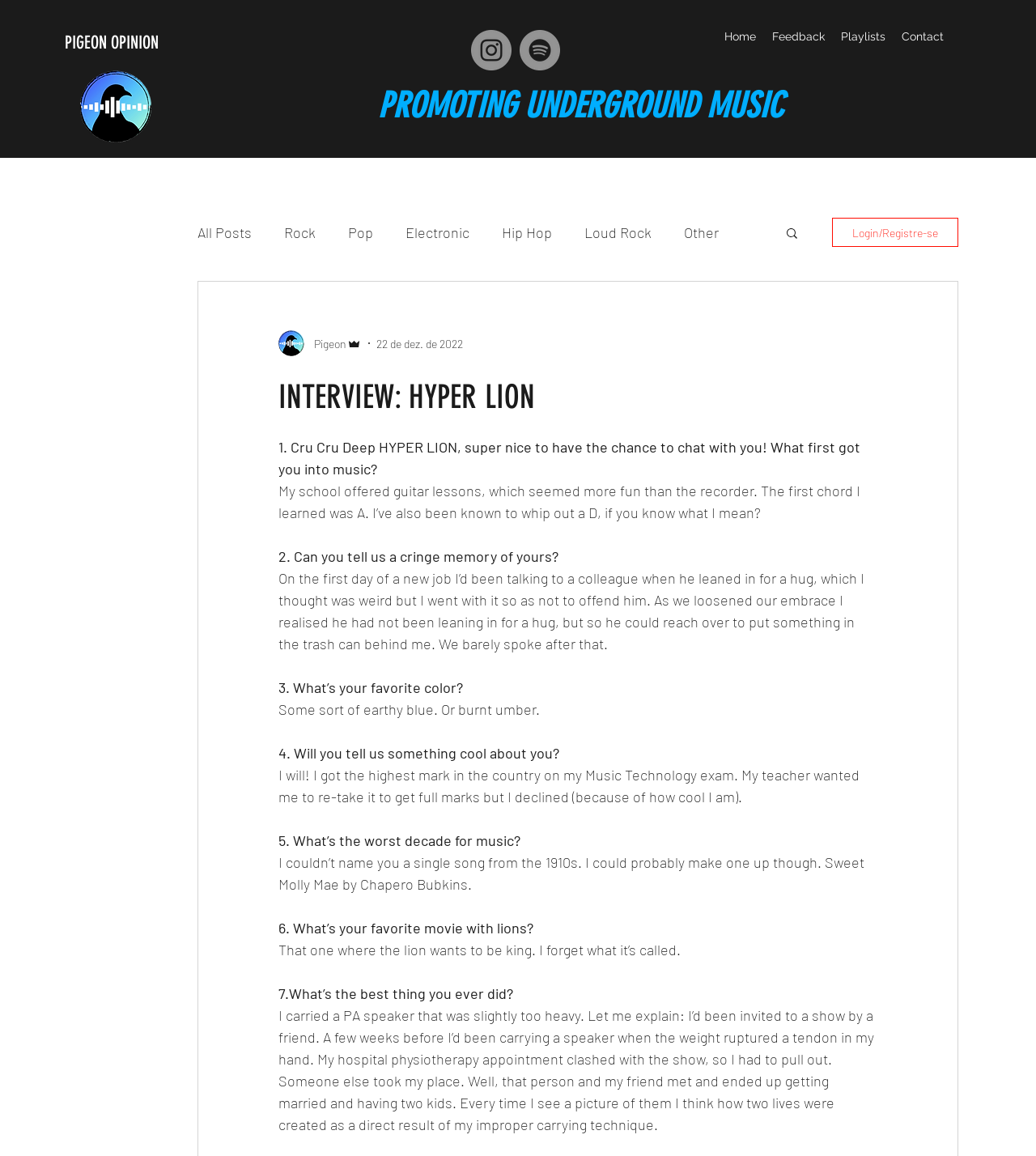Answer the question below using just one word or a short phrase: 
How many social media links are there?

2